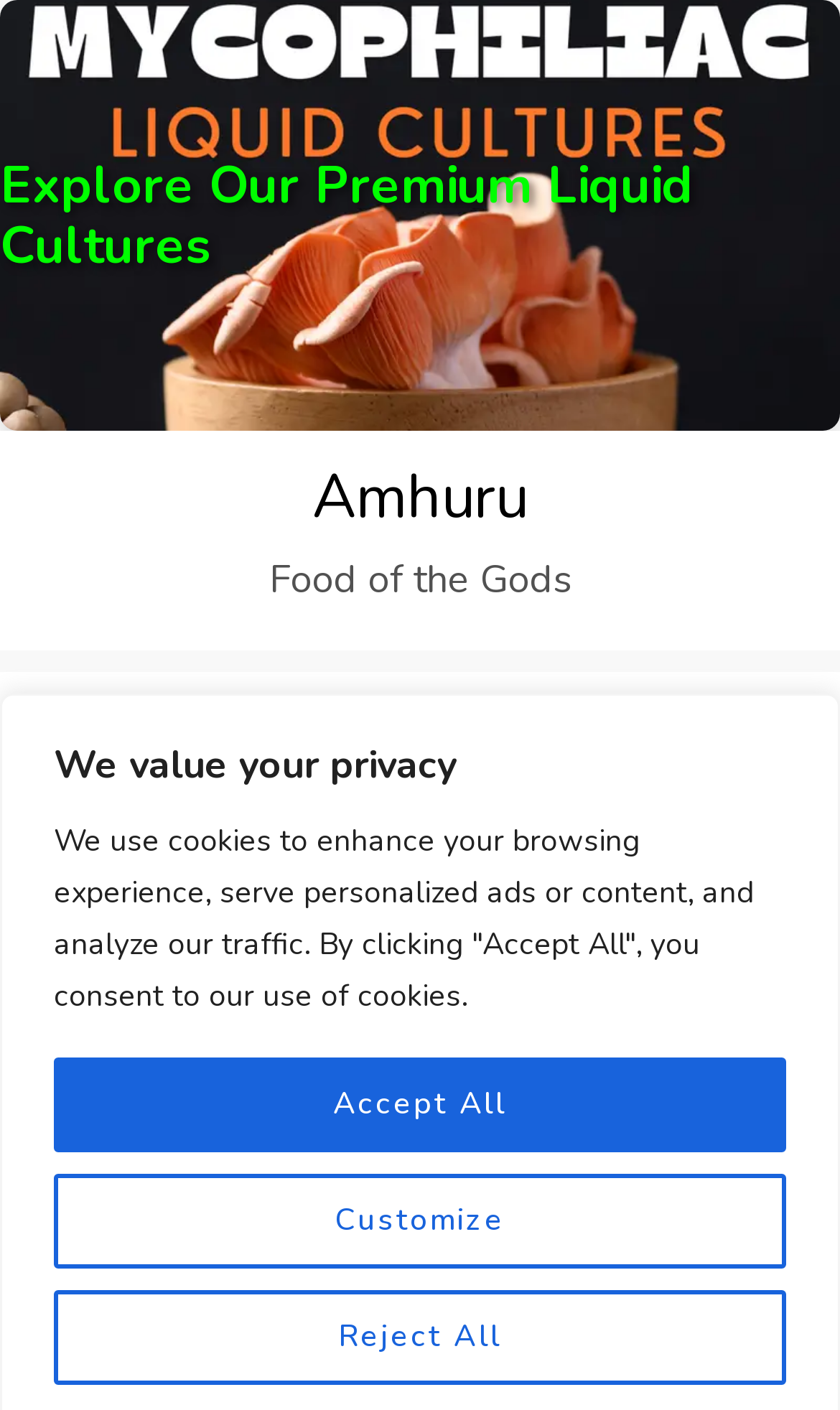Provide a thorough description of the webpage you see.

The webpage is about creating lipstick molds with mycelium, as indicated by the title. At the top of the page, there is a heading that reads "We value your privacy" and three buttons, "Customize", "Reject All", and "Accept All", aligned horizontally and positioned near the top right corner of the page.

Below the privacy heading, there are two links: "Explore Our Premium Liquid Cultures" and "Amhuru". The "Amhuru" link is positioned to the right of the "Food of the Gods" static text. 

On the right side of the page, there is a menu button labeled "menu" which, when expanded, reveals a dropdown menu containing a "Posted on:" label, a link to the date "30 November 2023", and a heading that reads "Creating Lipstick Molds with Mycelium". The date link is positioned to the right of the "Posted on:" label.

There are a total of three buttons and four links on the page. The UI elements are organized in a clean and structured manner, with clear headings and concise text.